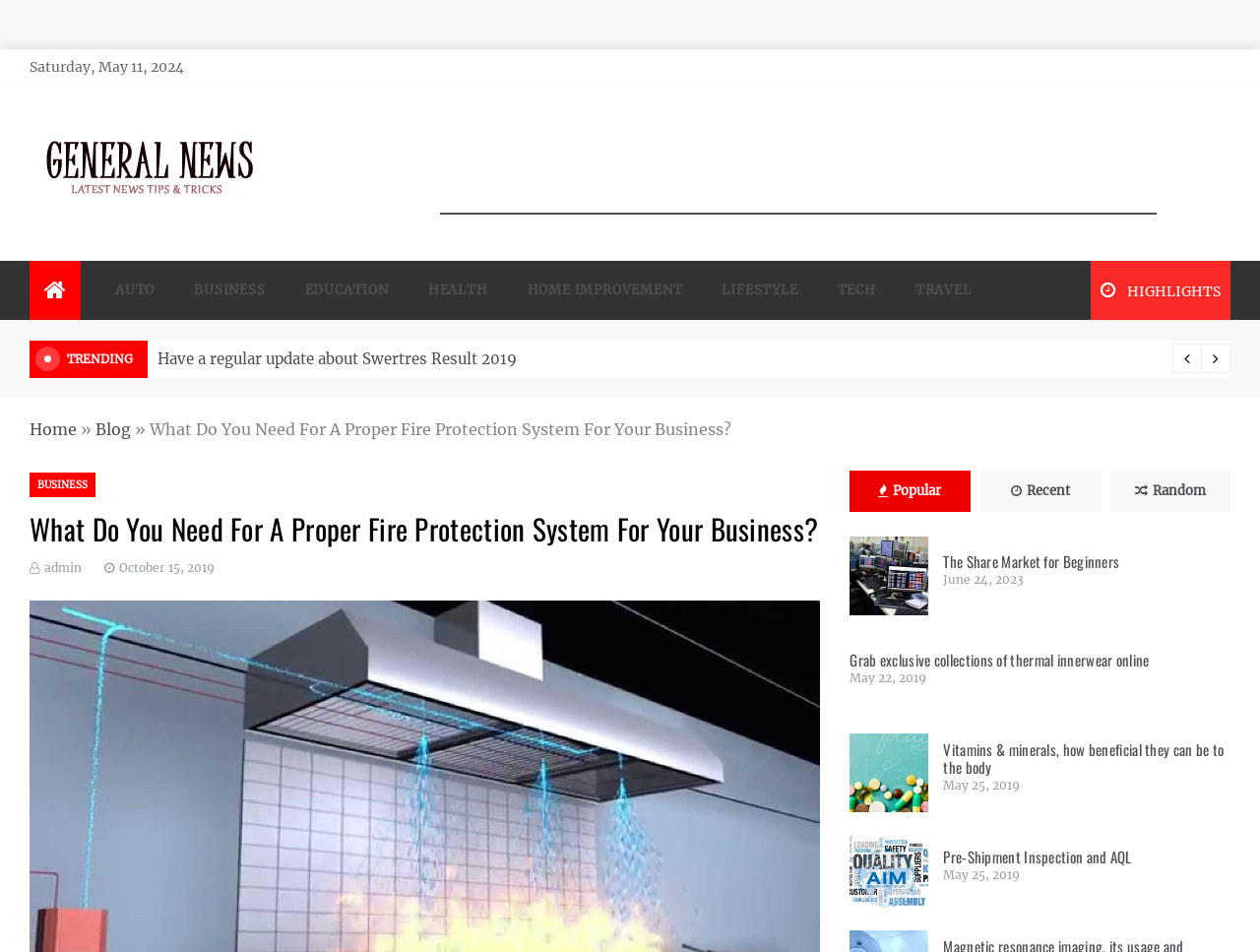Create a detailed narrative of the webpage’s visual and textual elements.

This webpage appears to be a news or blog website, with a focus on general news and various categories such as business, education, health, and lifestyle. At the top of the page, there is a date "Saturday, May 11, 2024" and a link to "General News" with an accompanying image. Below this, there is a heading "General News" and a link to "Latest Tips & Tricks".

On the left side of the page, there is a menu with links to different categories, including "AUTO", "BUSINESS", "EDUCATION", "HEALTH", "HOME IMPROVEMENT", "LIFESTYLE", "TECH", and "TRAVEL". There is also a button with a highlights icon and another button with a bell icon.

The main content of the page is divided into several sections. The first section has a heading "What Do You Need For A Proper Fire Protection System For Your Business?" and a link to "BUSINESS". Below this, there is a paragraph of text discussing the importance of fire protection systems for businesses.

The rest of the page is dedicated to showcasing various news articles or blog posts. Each article has a heading, a link to the full article, and a date. There are also images accompanying some of the articles. The articles are arranged in a grid-like structure, with three columns. The topics of the articles vary, including the share market, thermal innerwear, vitamins and minerals, and pre-shipment inspection.

At the bottom of the page, there are three buttons labeled "Popular", "Recent", and "Random", which likely allow users to sort the articles by different criteria.